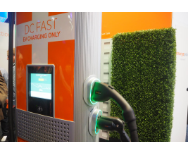Generate a detailed caption that describes the image.

The image features a modern DC fast charging station designed for electric vehicles (EVs). Prominently displayed is the text "DC FAST CHARGING ONLY" on an orange background, indicating the station's capability for rapid charging. The station is equipped with two charging connectors, which are highlighted by their green-lit ends, signaling readiness for use. The base of the charging station is finished with a textured surface, and part of the design includes a vertical panel adorned with artificial grass, merging technology with sustainability aesthetics. This charging station embodies the future of EV infrastructure, promoting fast, convenient energy solutions for electric vehicle users.